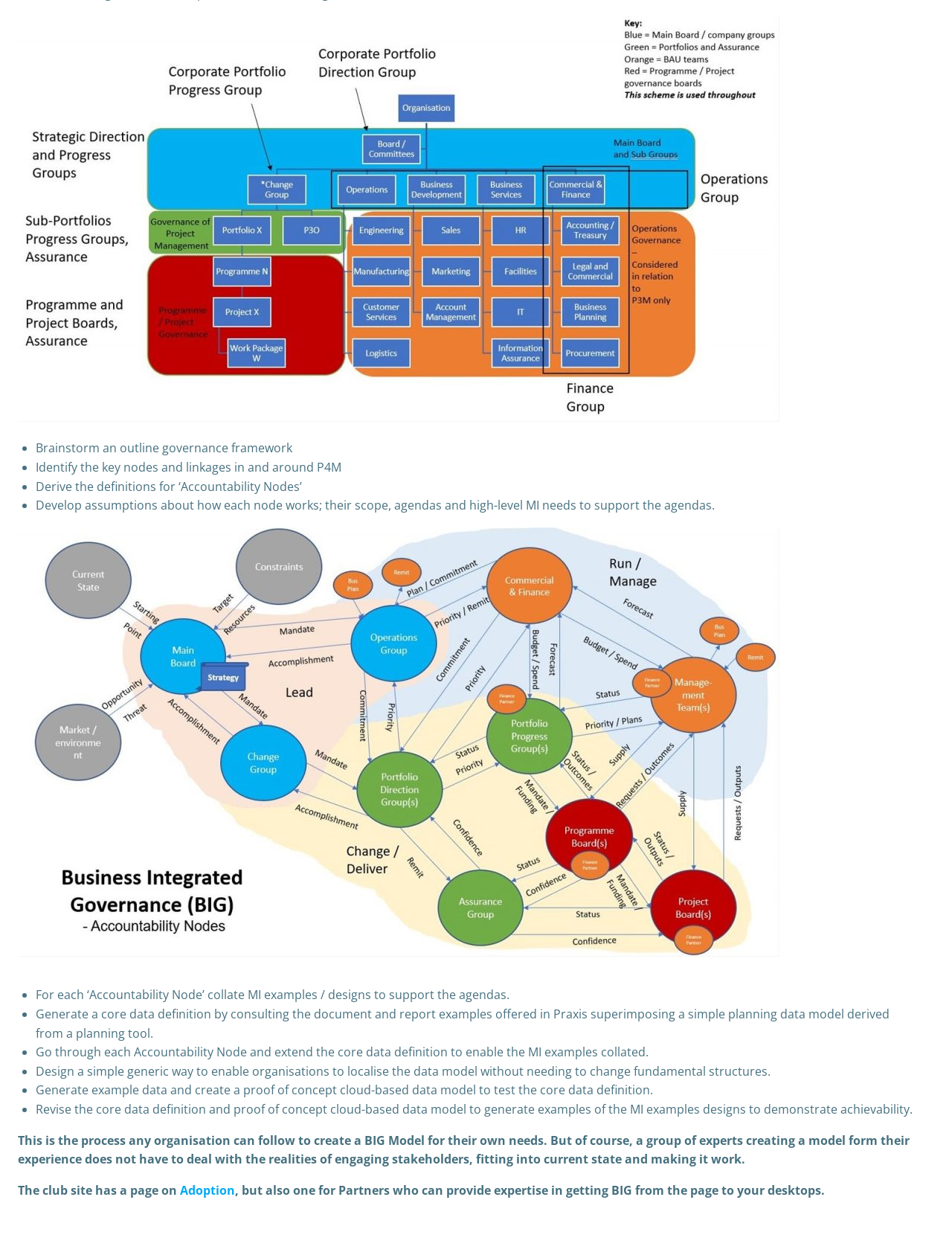Given the description "Colibri", provide the bounding box coordinates of the corresponding UI element.

[0.62, 0.338, 0.658, 0.351]